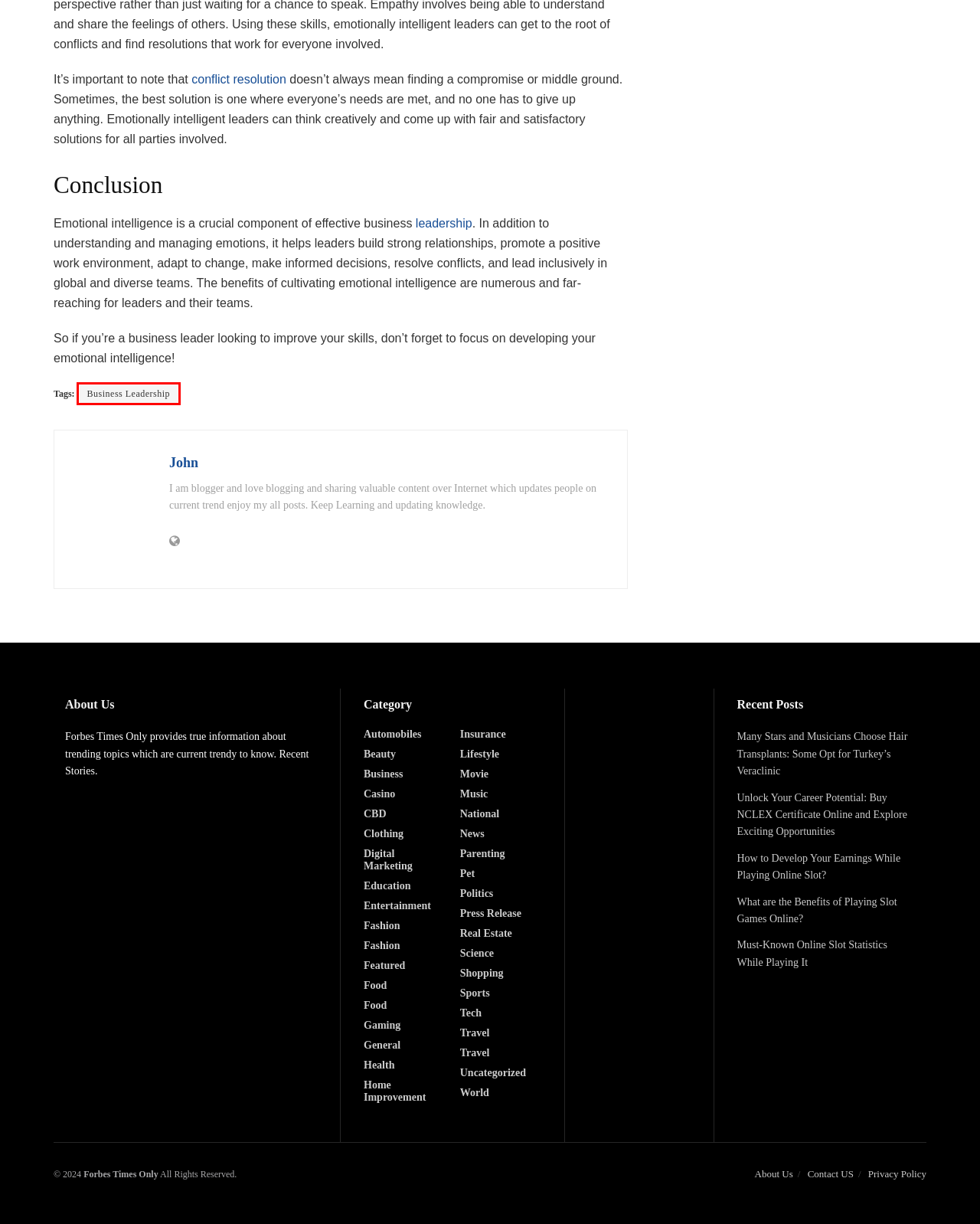You are provided with a screenshot of a webpage that has a red bounding box highlighting a UI element. Choose the most accurate webpage description that matches the new webpage after clicking the highlighted element. Here are your choices:
A. Sports Archives - Forbes Times Only
B. Tap Into Your Emotional Intelligence to Resolve Conflict | ATD
C. Business Leadership Archives - Forbes Times Only
D. Music Archives - Forbes Times Only
E. Health Archives - Forbes Times Only
F. Movie Archives - Forbes Times Only
G. Automobiles Archives - Forbes Times Only
H. Travel Archives - Forbes Times Only

C